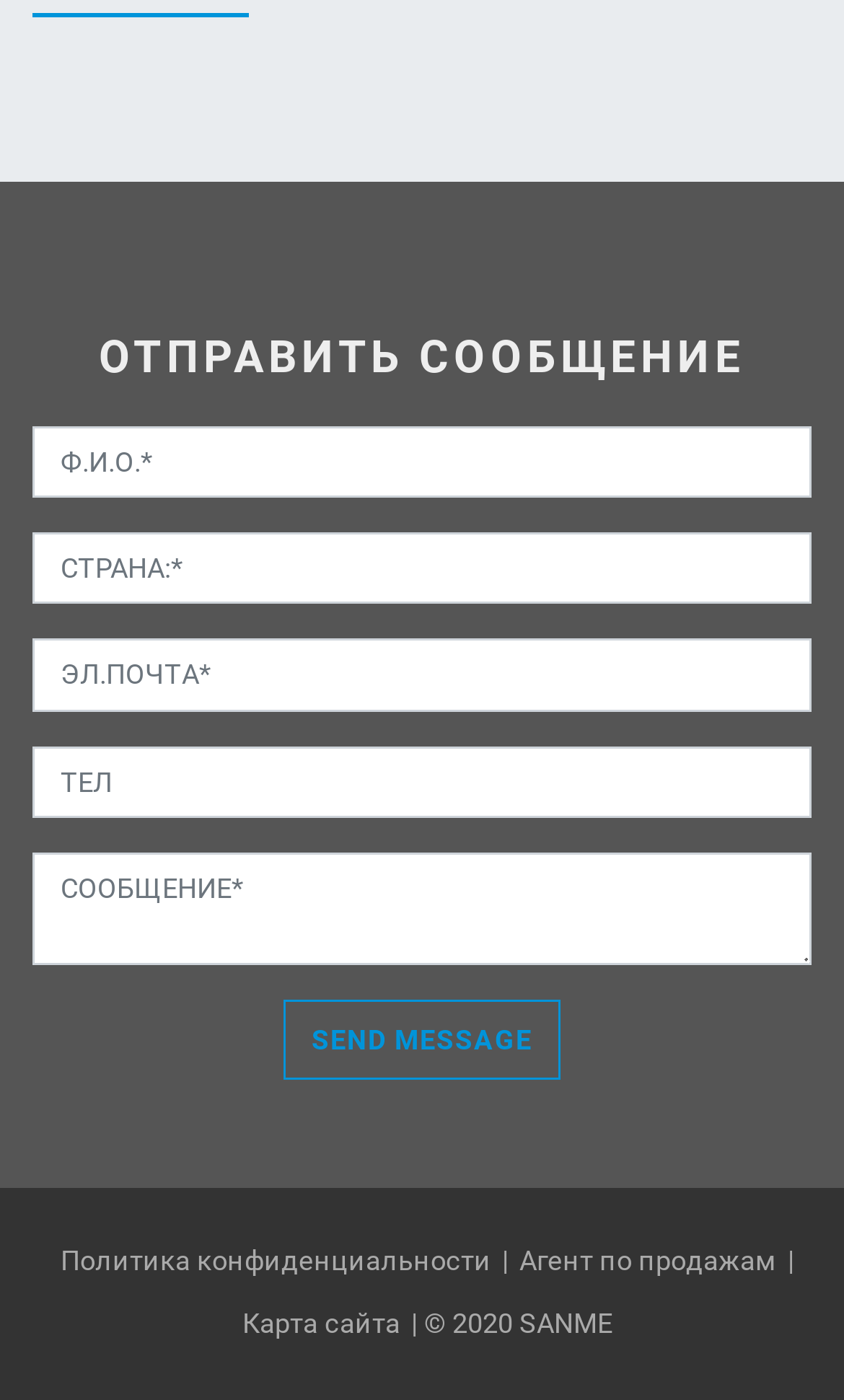Bounding box coordinates are specified in the format (top-left x, top-left y, bottom-right x, bottom-right y). All values are floating point numbers bounded between 0 and 1. Please provide the bounding box coordinate of the region this sentence describes: Агент по продажам

[0.615, 0.88, 0.921, 0.924]